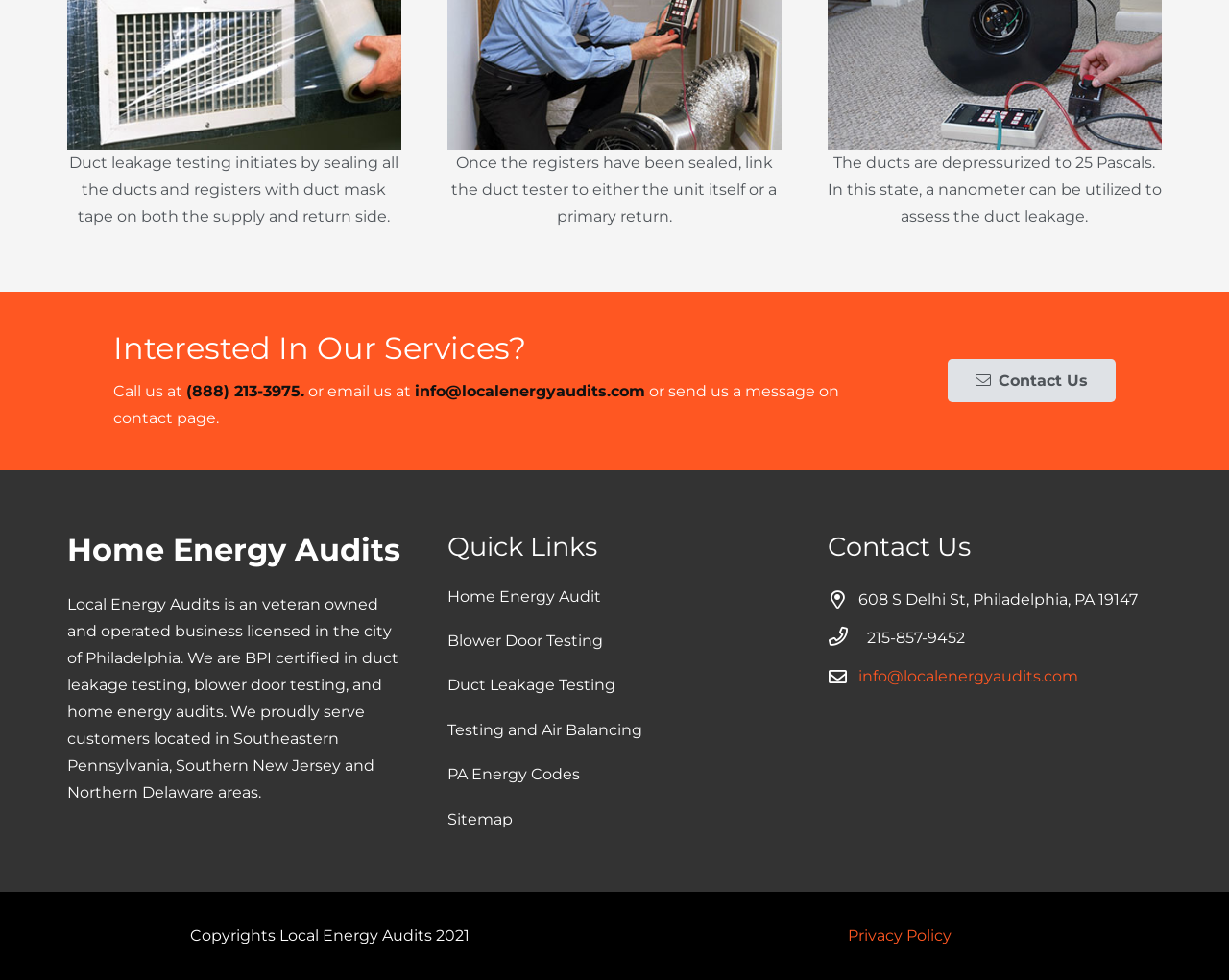Reply to the question with a brief word or phrase: What services does Local Energy Audits offer?

Home Energy Audits, Blower Door Testing, etc.